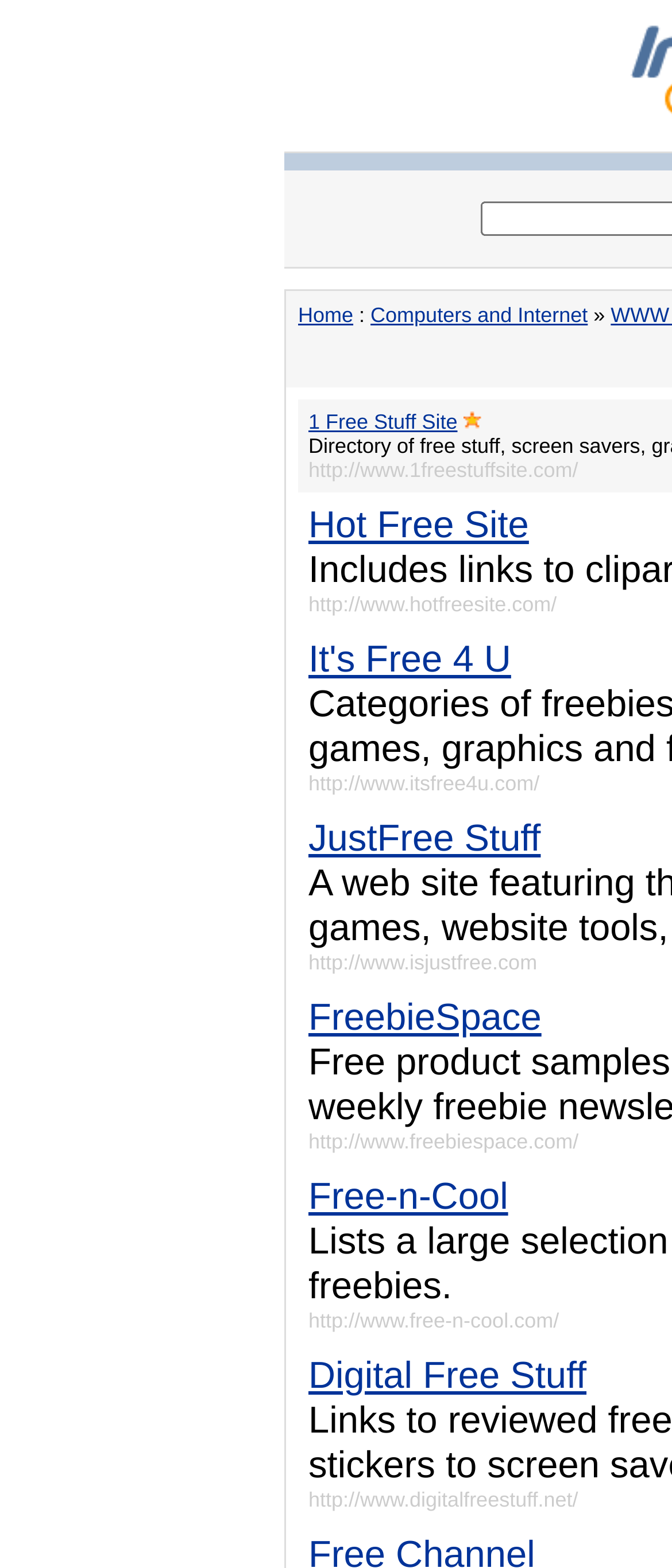Using the provided element description, identify the bounding box coordinates as (top-left x, top-left y, bottom-right x, bottom-right y). Ensure all values are between 0 and 1. Description: It's Free 4 U

[0.459, 0.406, 0.761, 0.434]